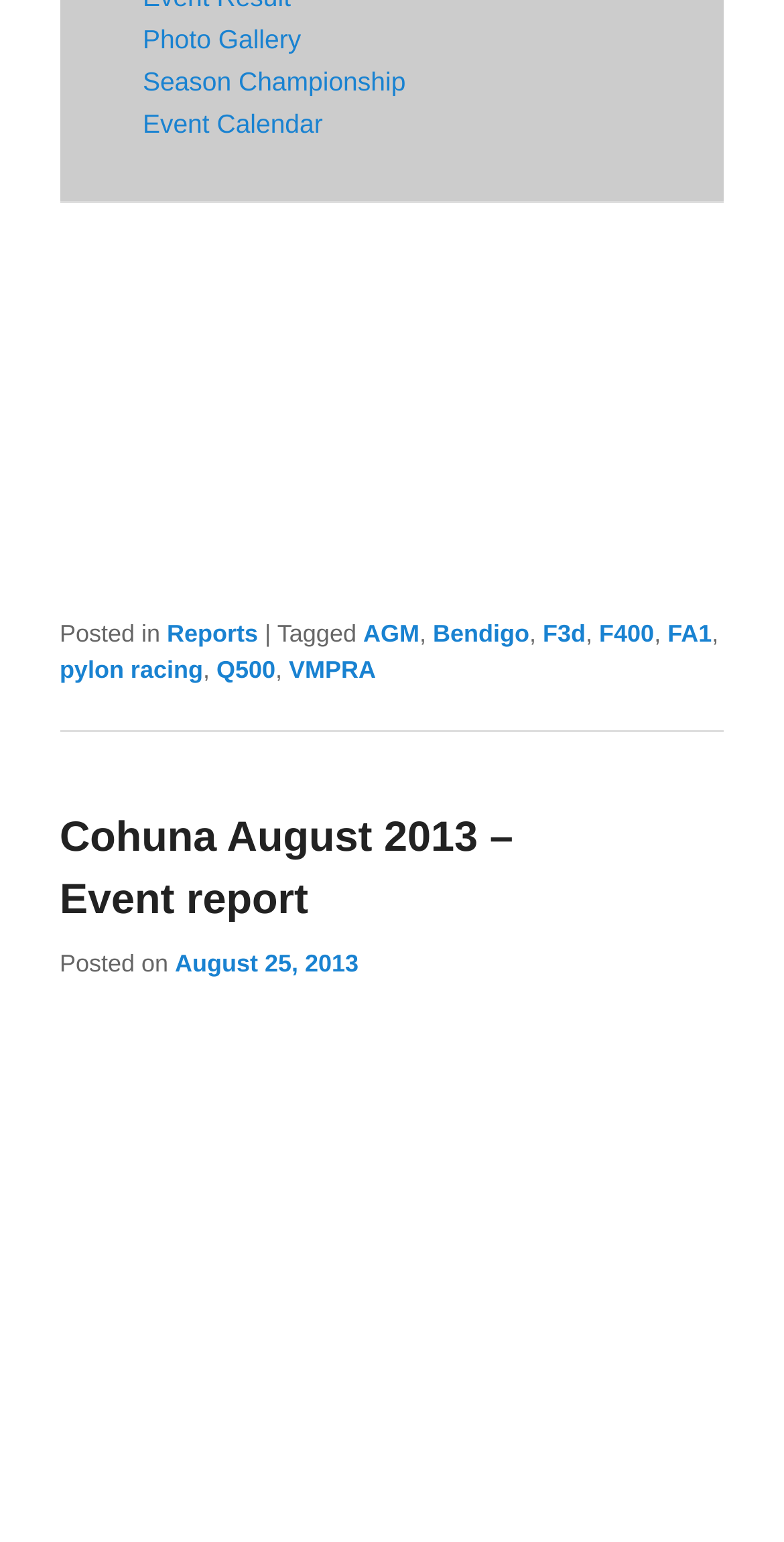Give a concise answer of one word or phrase to the question: 
How many links are there in the footer section?

9